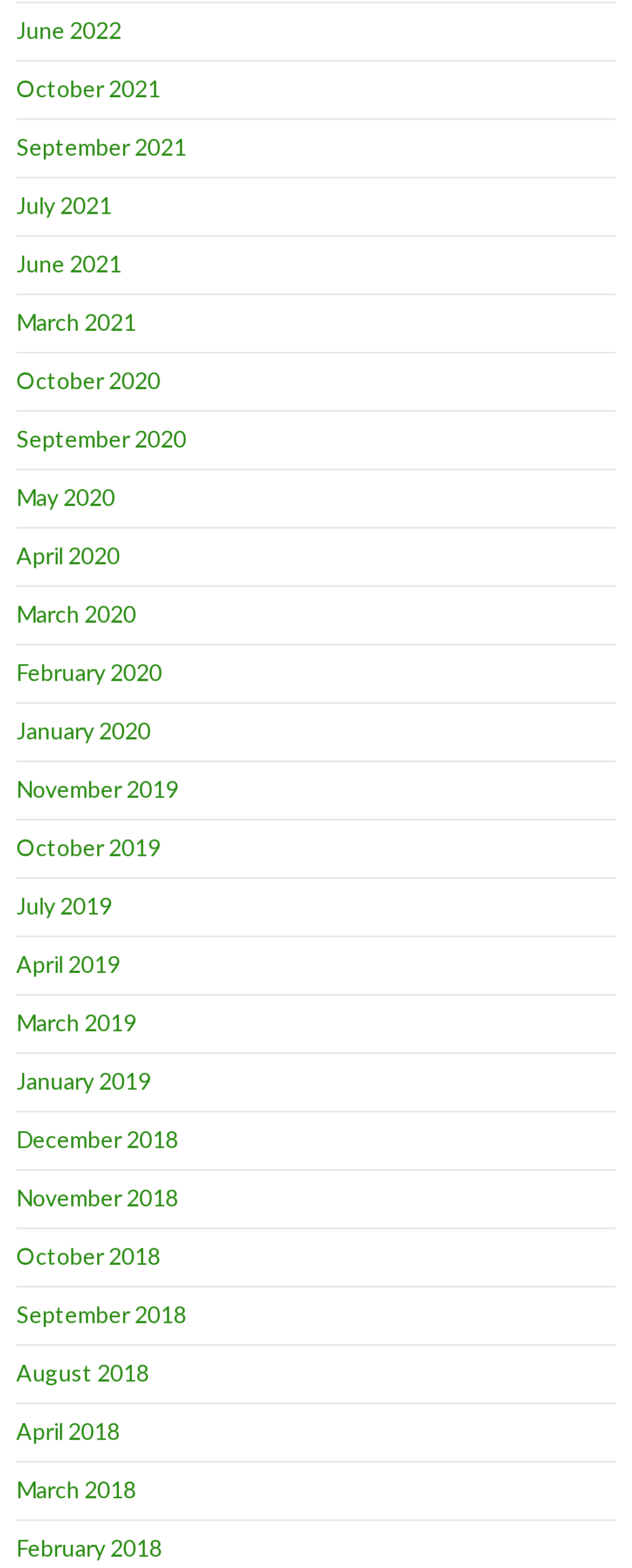Answer the question in one word or a short phrase:
How many months are available in the year 2021?

4